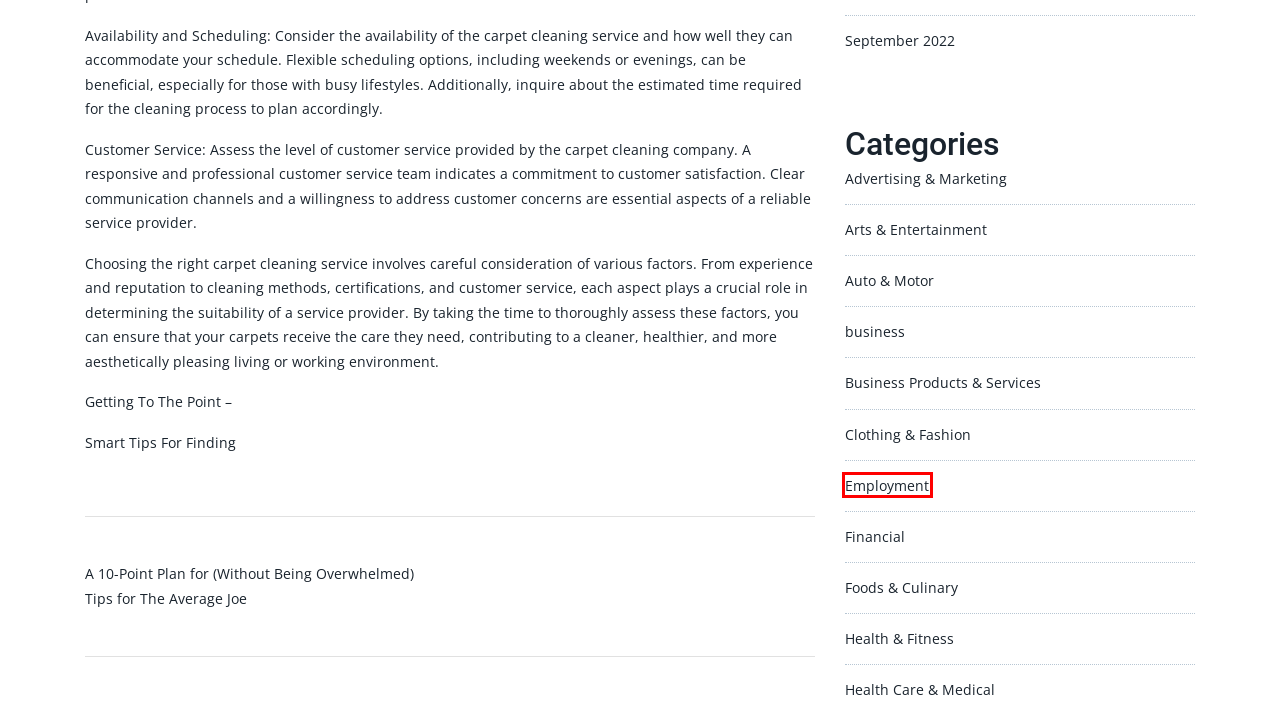Check out the screenshot of a webpage with a red rectangle bounding box. Select the best fitting webpage description that aligns with the new webpage after clicking the element inside the bounding box. Here are the candidates:
A. business – Cbety
B. A 10-Point Plan for  (Without Being Overwhelmed) – Cbety
C. Health & Fitness – Cbety
D. Business Products & Services – Cbety
E. Advertising & Marketing – Cbety
F. Employment – Cbety
G. Financial – Cbety
H. Factors to Consider When Choosing Carpet Cleaning Services – carpet cleaning companies

F